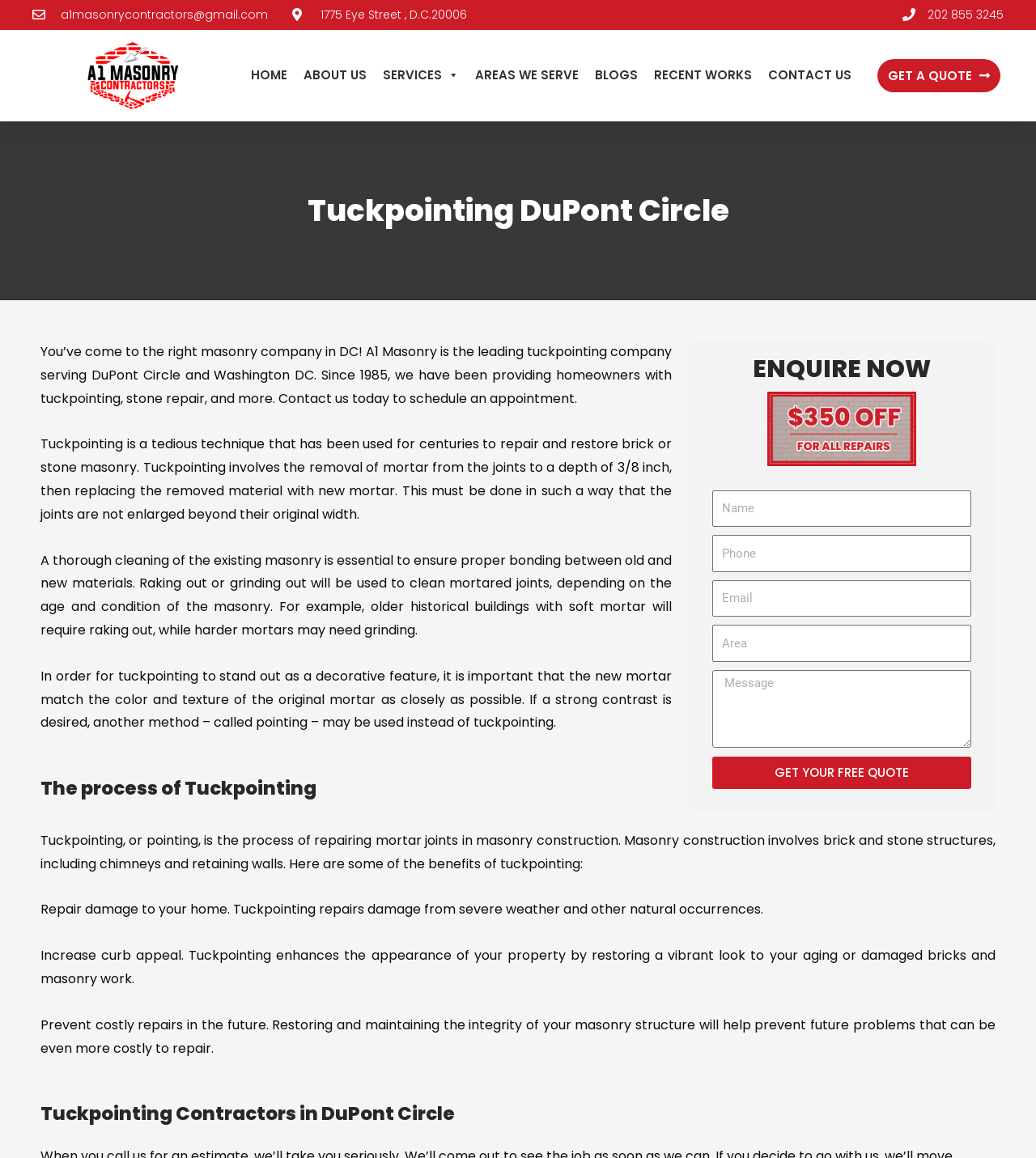What is the address of A1 Masonry Contractors?
Give a detailed and exhaustive answer to the question.

I found the address by looking at the static text element located at [0.309, 0.006, 0.451, 0.02] which contains the address '1775 Eye Street, D.C.20006'.